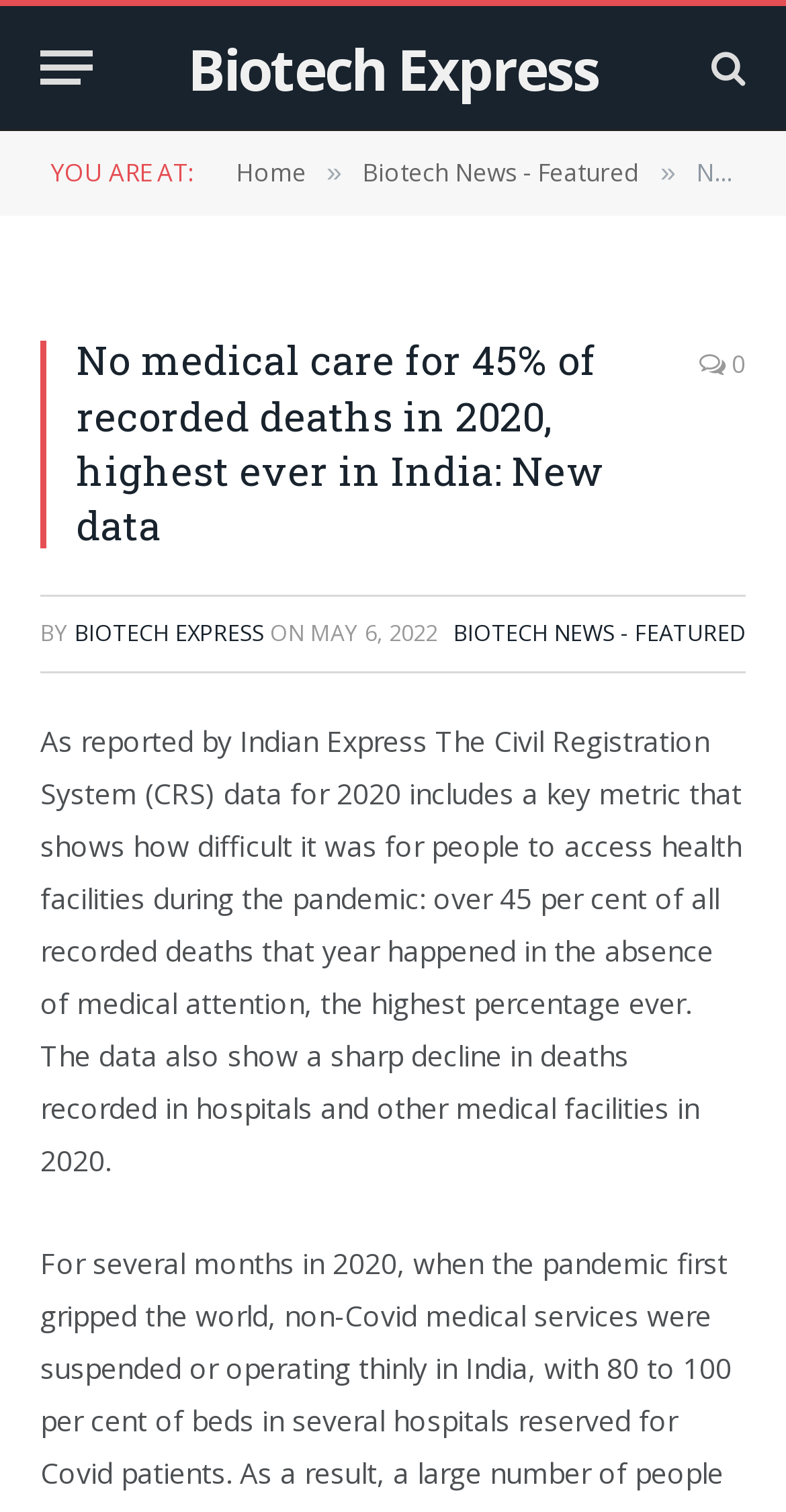What is the primary heading on this webpage?

No medical care for 45% of recorded deaths in 2020, highest ever in India: New data